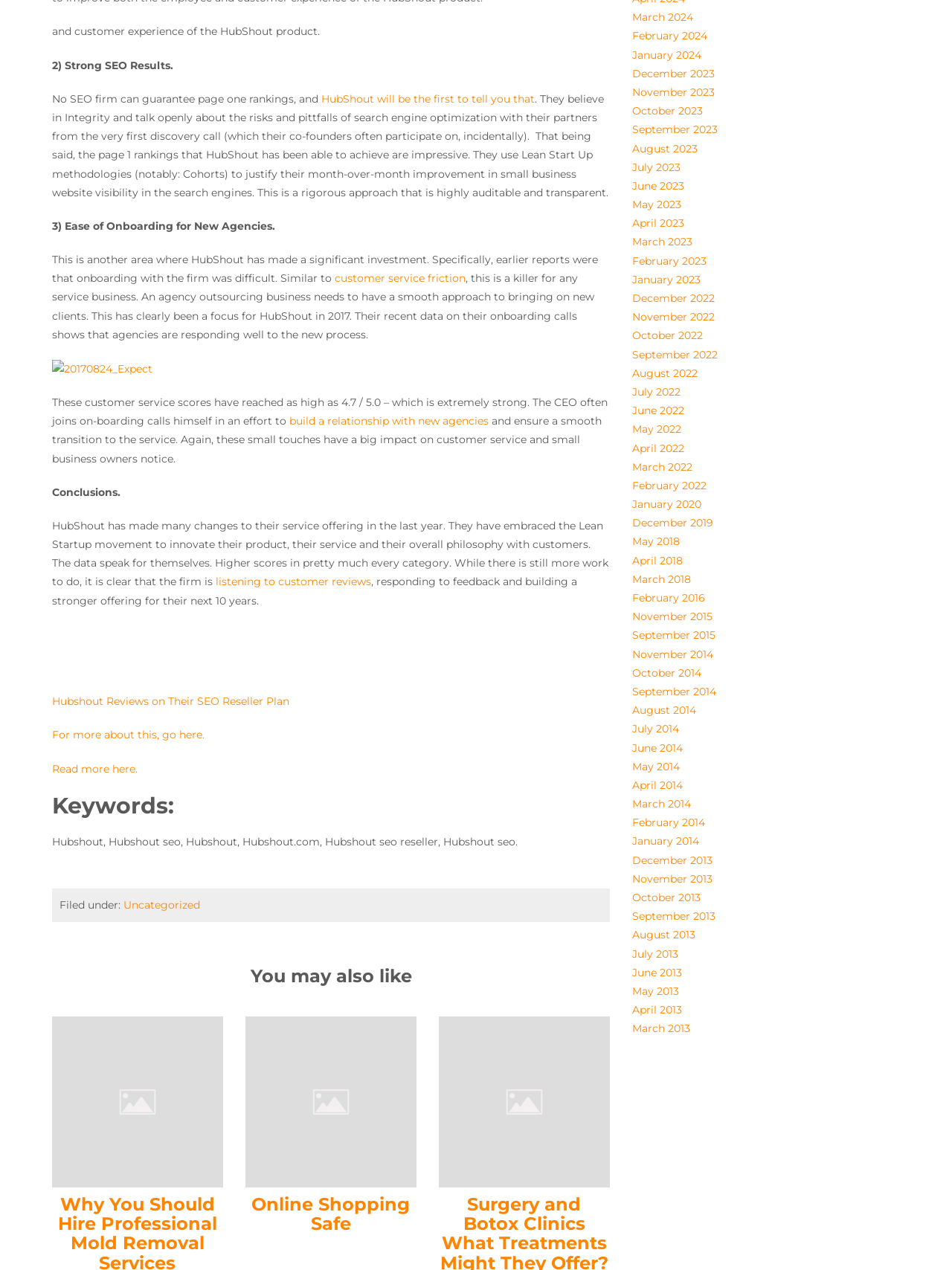Identify the bounding box for the described UI element: "alt="20170824_Expect"".

[0.055, 0.285, 0.16, 0.295]